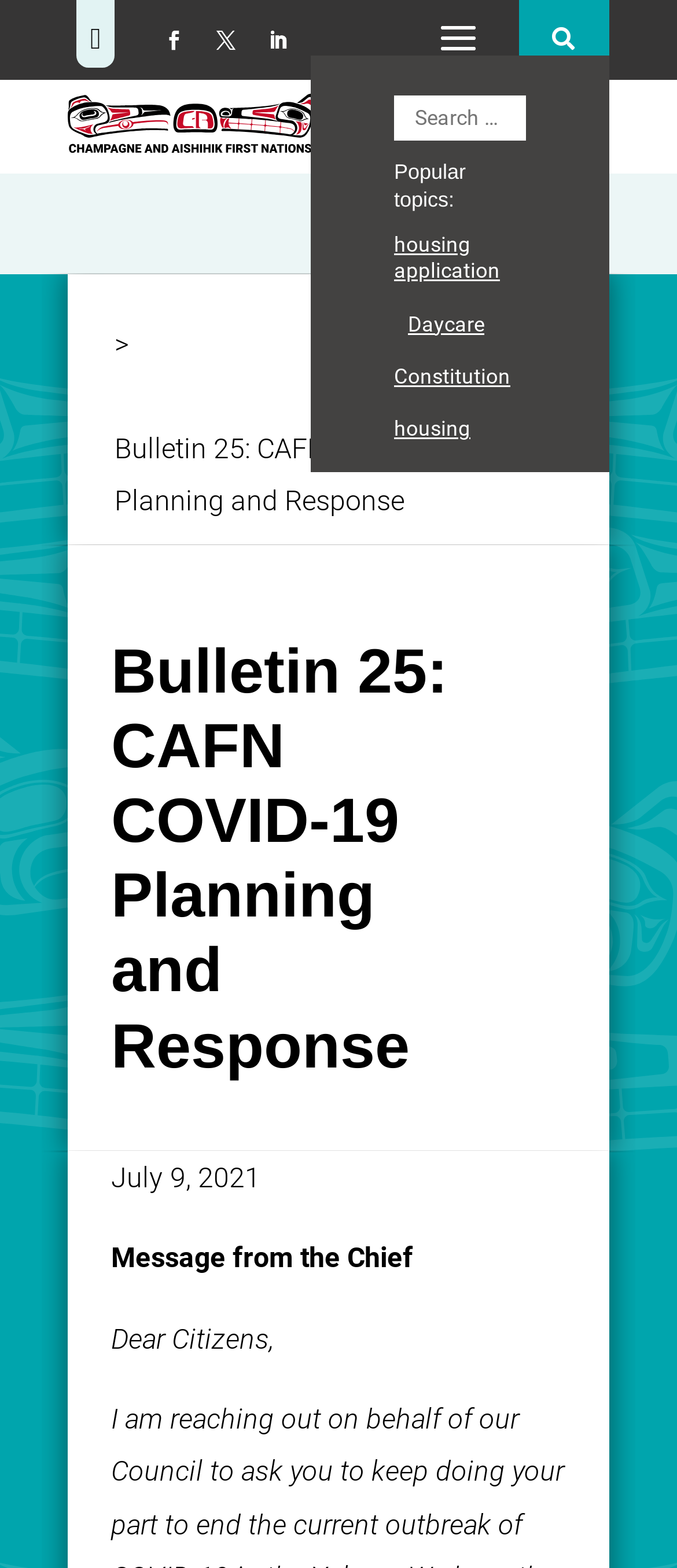Can you find and provide the main heading text of this webpage?

Bulletin 25: CAFN COVID-19 Planning and Response